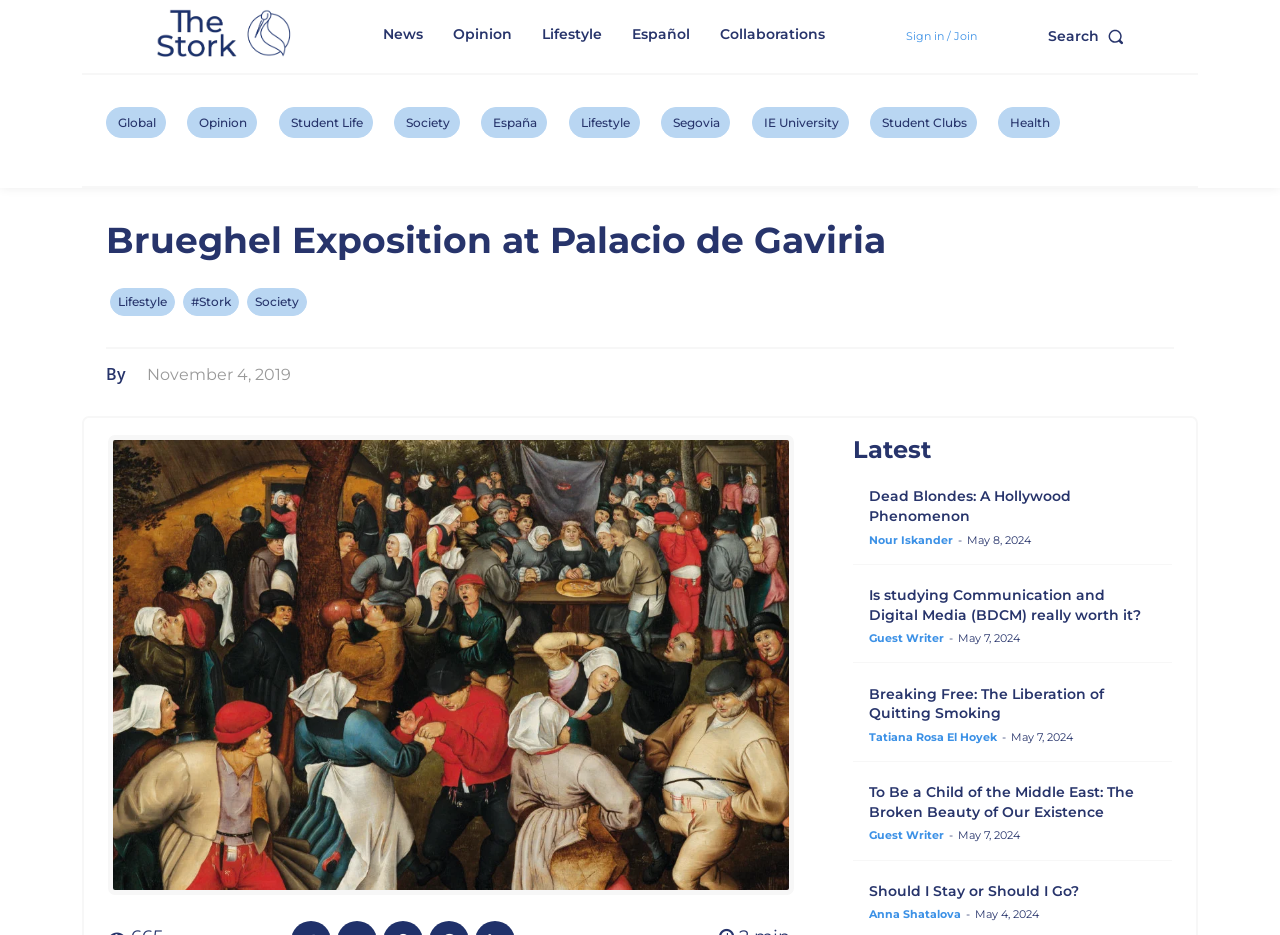Please reply with a single word or brief phrase to the question: 
What is the title of the first article?

Brueghel Exposition at Palacio de Gaviria